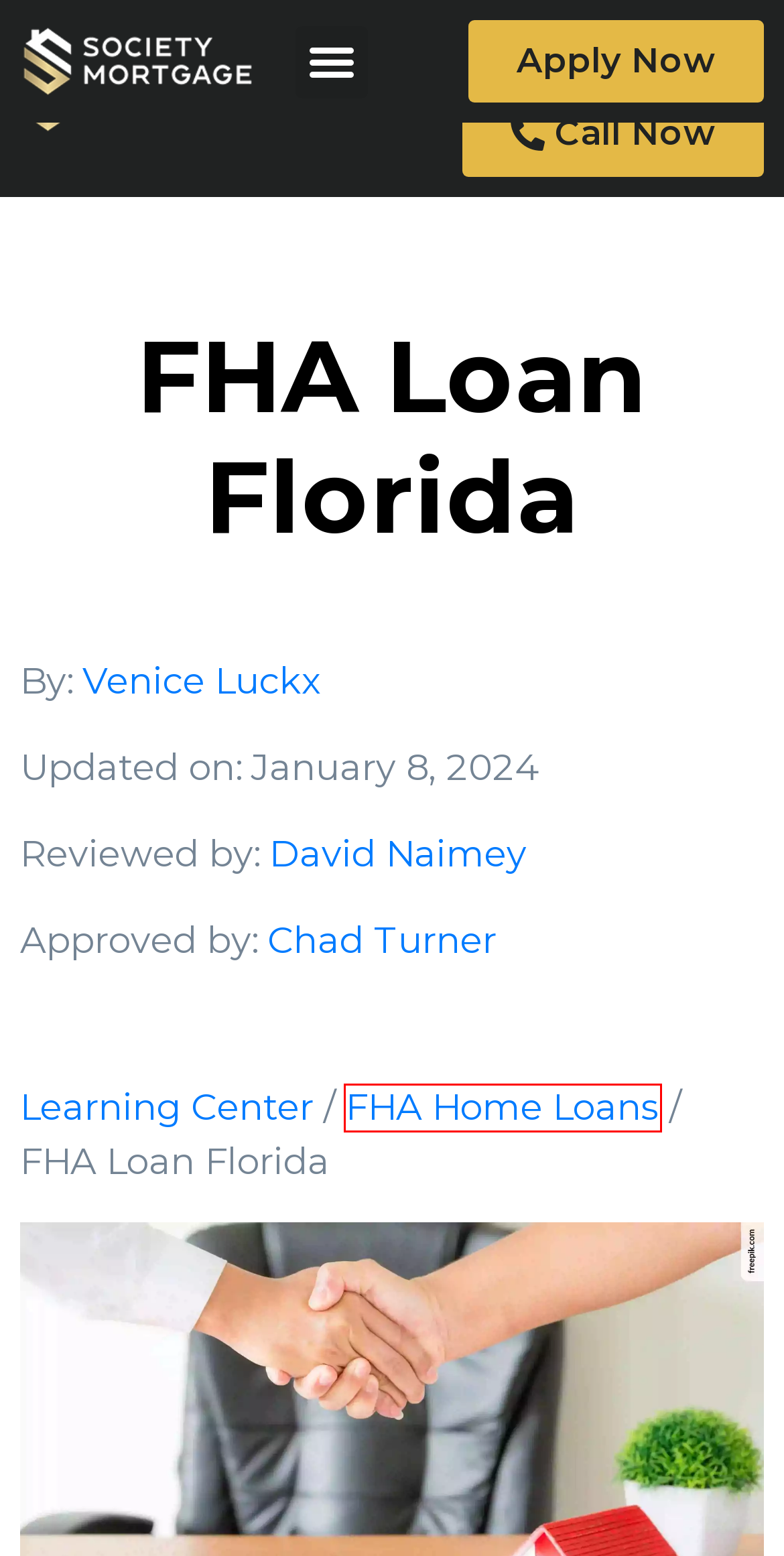You have a screenshot of a webpage where a red bounding box highlights a specific UI element. Identify the description that best matches the resulting webpage after the highlighted element is clicked. The choices are:
A. FHA Home Loans Archives - Society Mortgage
B. Home Loans by Society Mortgage: Apply For A Loan Online
C. Chad Turner - President - Society Mortgage
D. Venice Luckx - Loan Officer - Society Mortgage
E. Society Mortgage Apply Now
F. Home Loan Learning Center | Society Mortgage
G. David Naimey - Loan Officer - Society Mortgage
H. Society Mortgage Reviews: Here's What Our Clients Said About Us

A